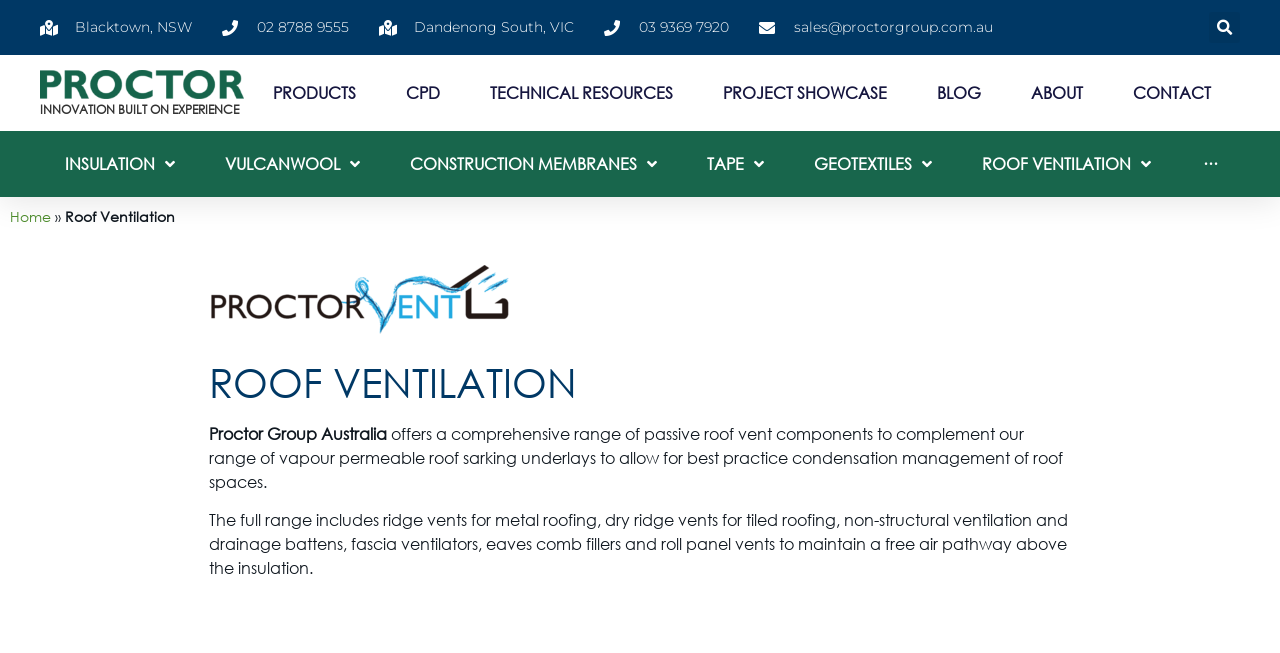Provide a thorough and detailed response to the question by examining the image: 
What is the phone number of the company's office in VIC?

I found this information by looking at the top-right corner of the webpage, where the company's contact information is listed. The text '03 9369 7920' is written there, indicating that it is the phone number of the company's office in VIC.